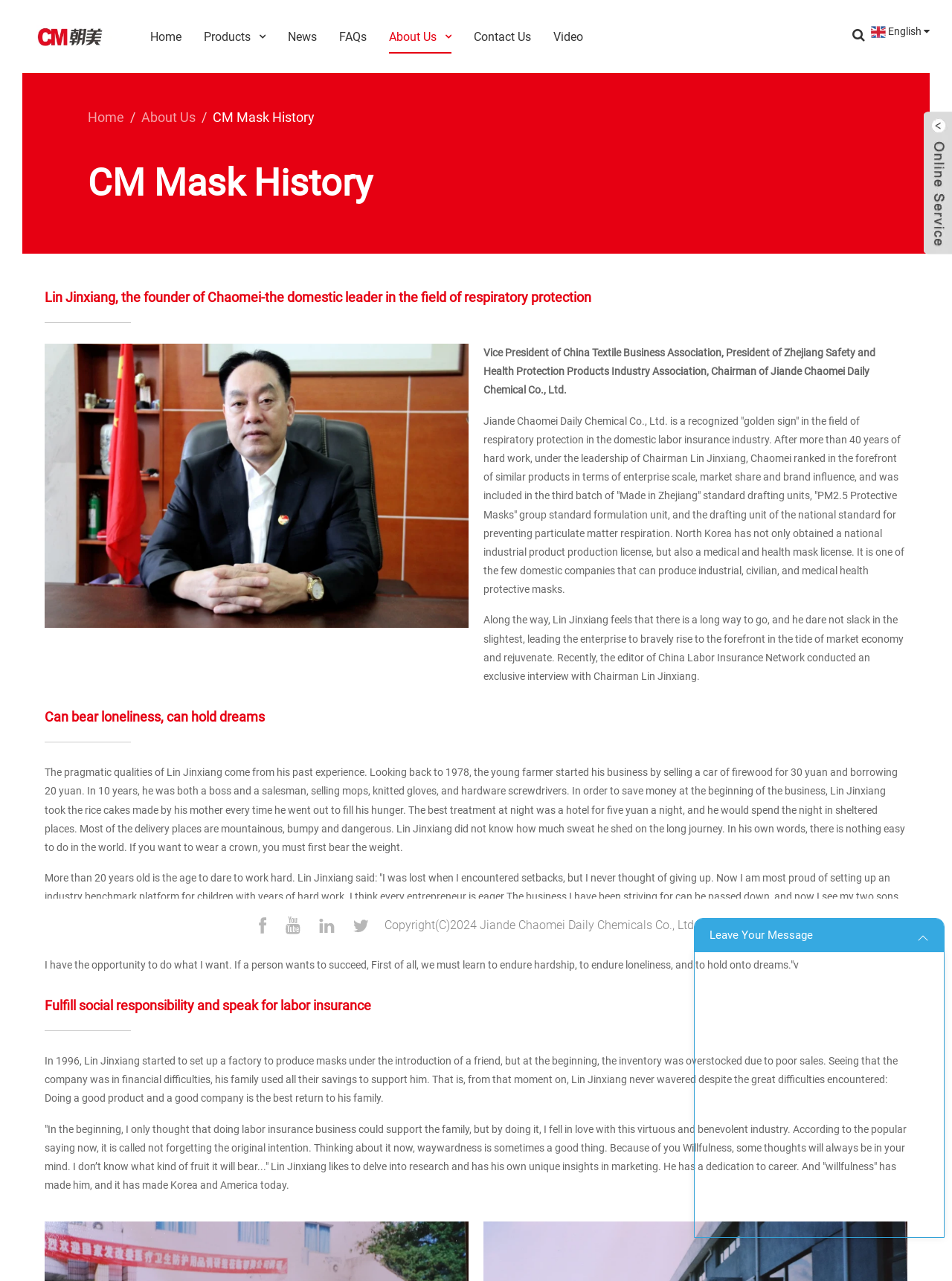How many years has the company been in business?
Answer the question with a single word or phrase derived from the image.

More than 40 years